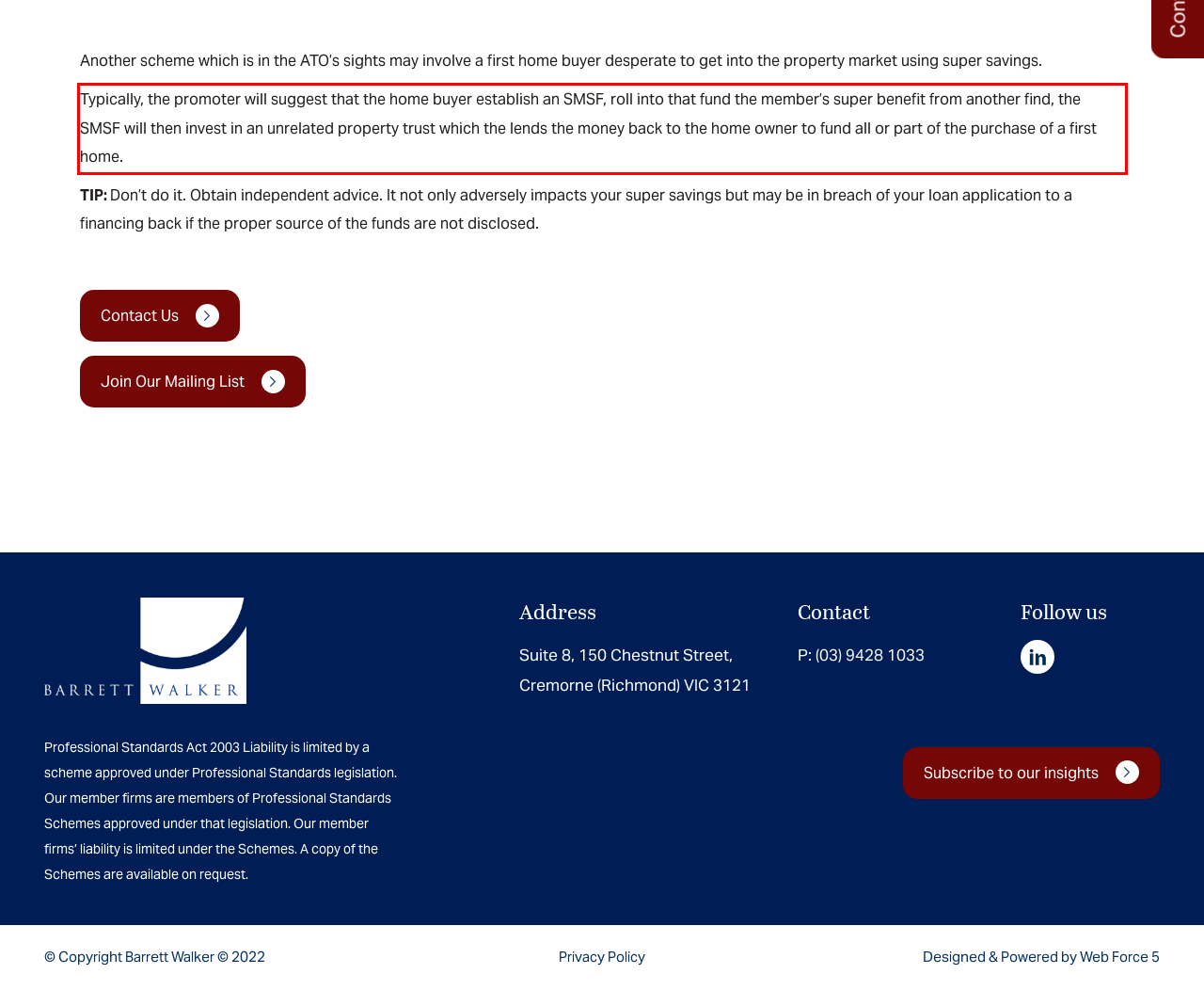Please perform OCR on the text within the red rectangle in the webpage screenshot and return the text content.

Typically, the promoter will suggest that the home buyer establish an SMSF, roll into that fund the member’s super benefit from another find, the SMSF will then invest in an unrelated property trust which the lends the money back to the home owner to fund all or part of the purchase of a first home.